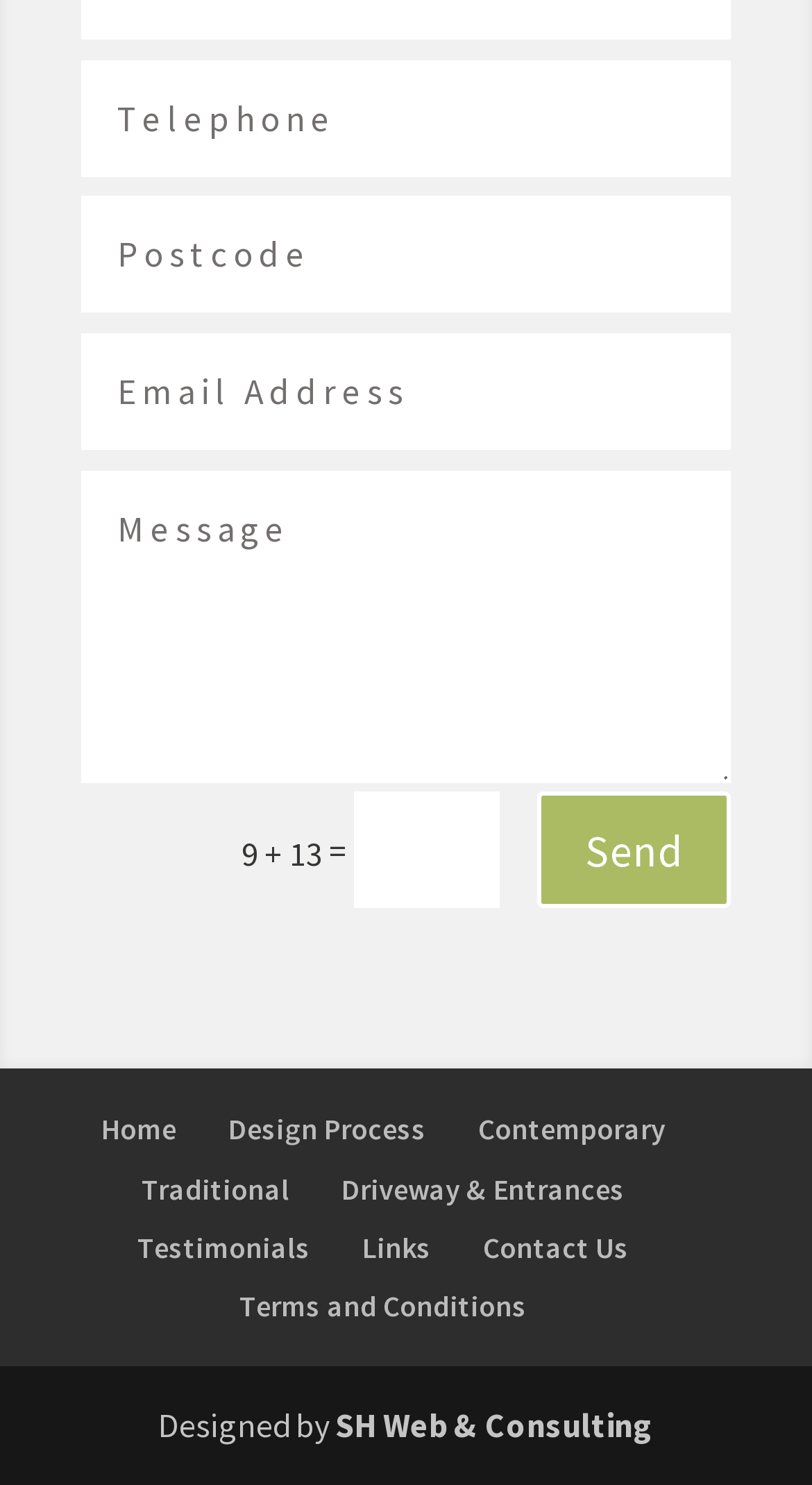Please determine the bounding box coordinates of the section I need to click to accomplish this instruction: "enter a value".

[0.101, 0.04, 0.9, 0.119]